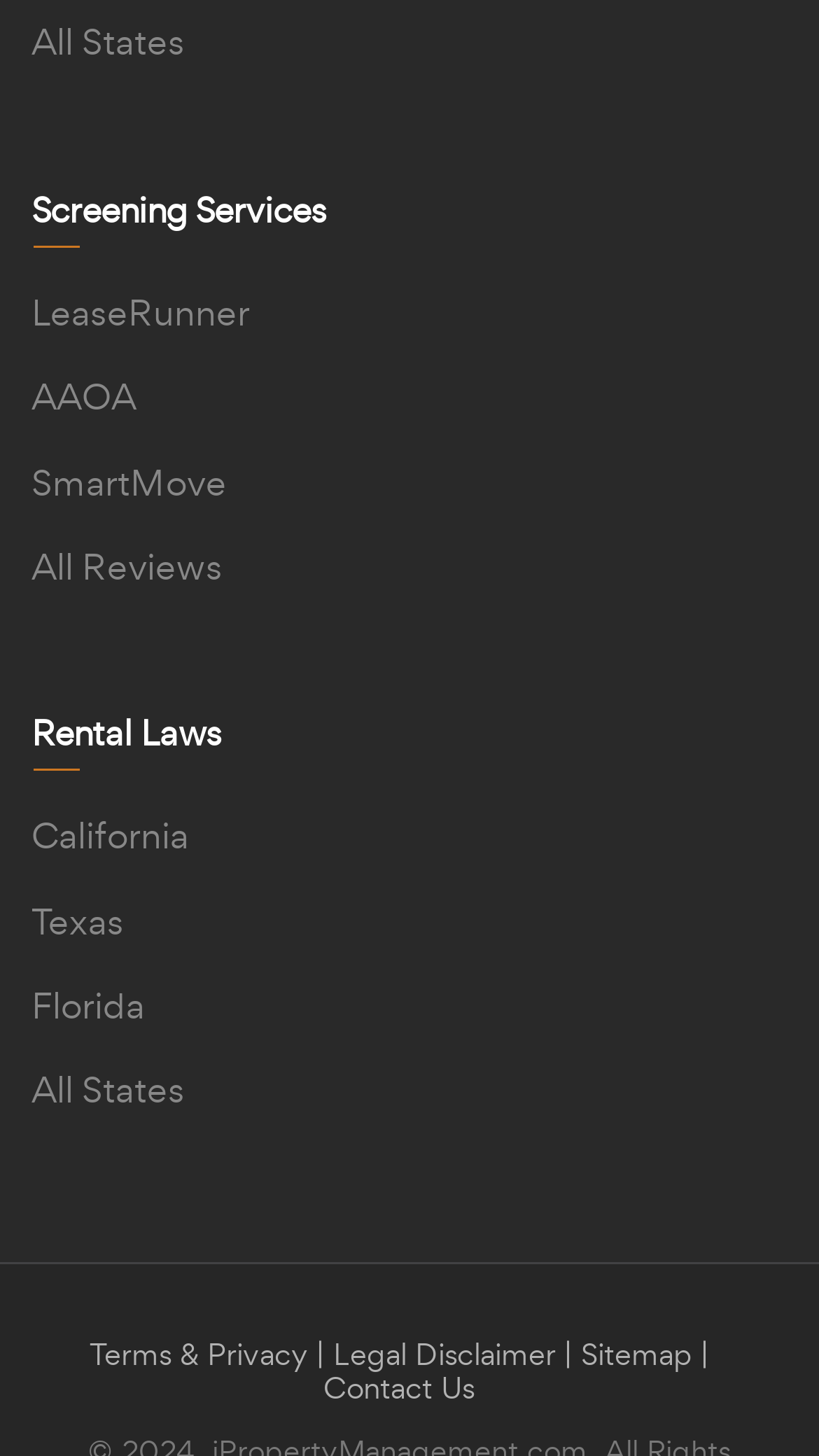Identify the bounding box of the UI element described as follows: "Contact Us". Provide the coordinates as four float numbers in the range of 0 to 1 [left, top, right, bottom].

[0.395, 0.939, 0.579, 0.966]